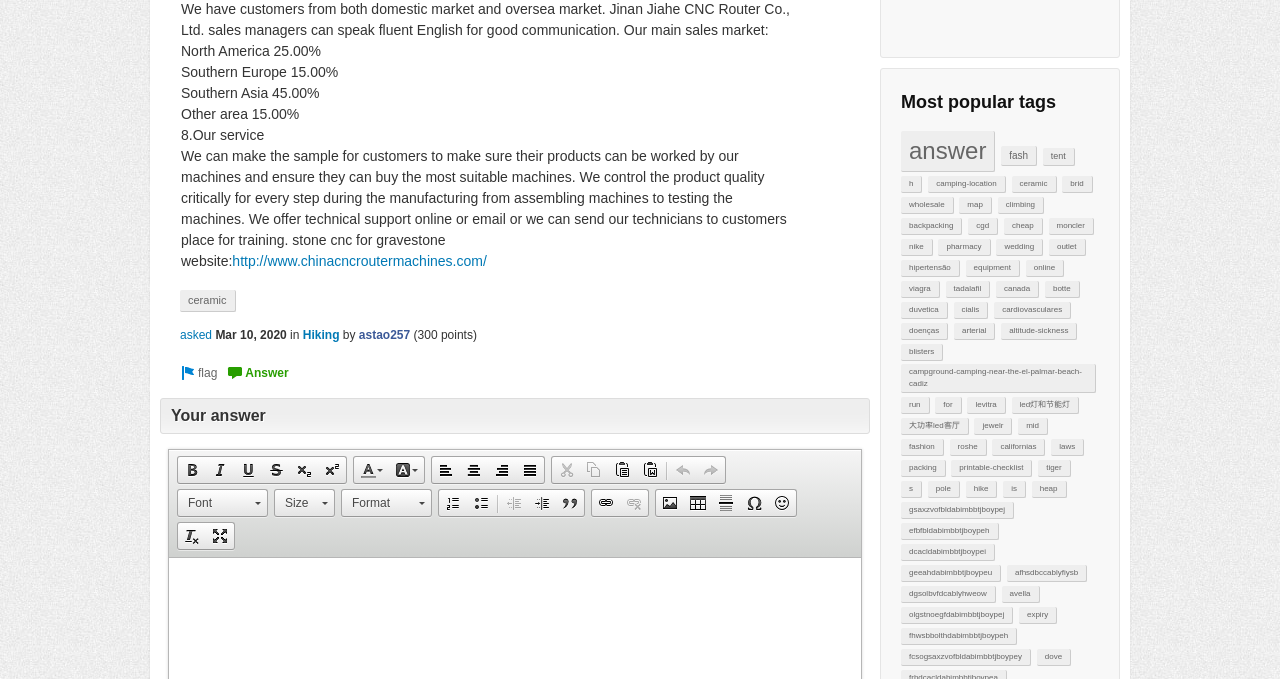Provide the bounding box coordinates for the UI element that is described as: "Center".

[0.359, 0.673, 0.381, 0.711]